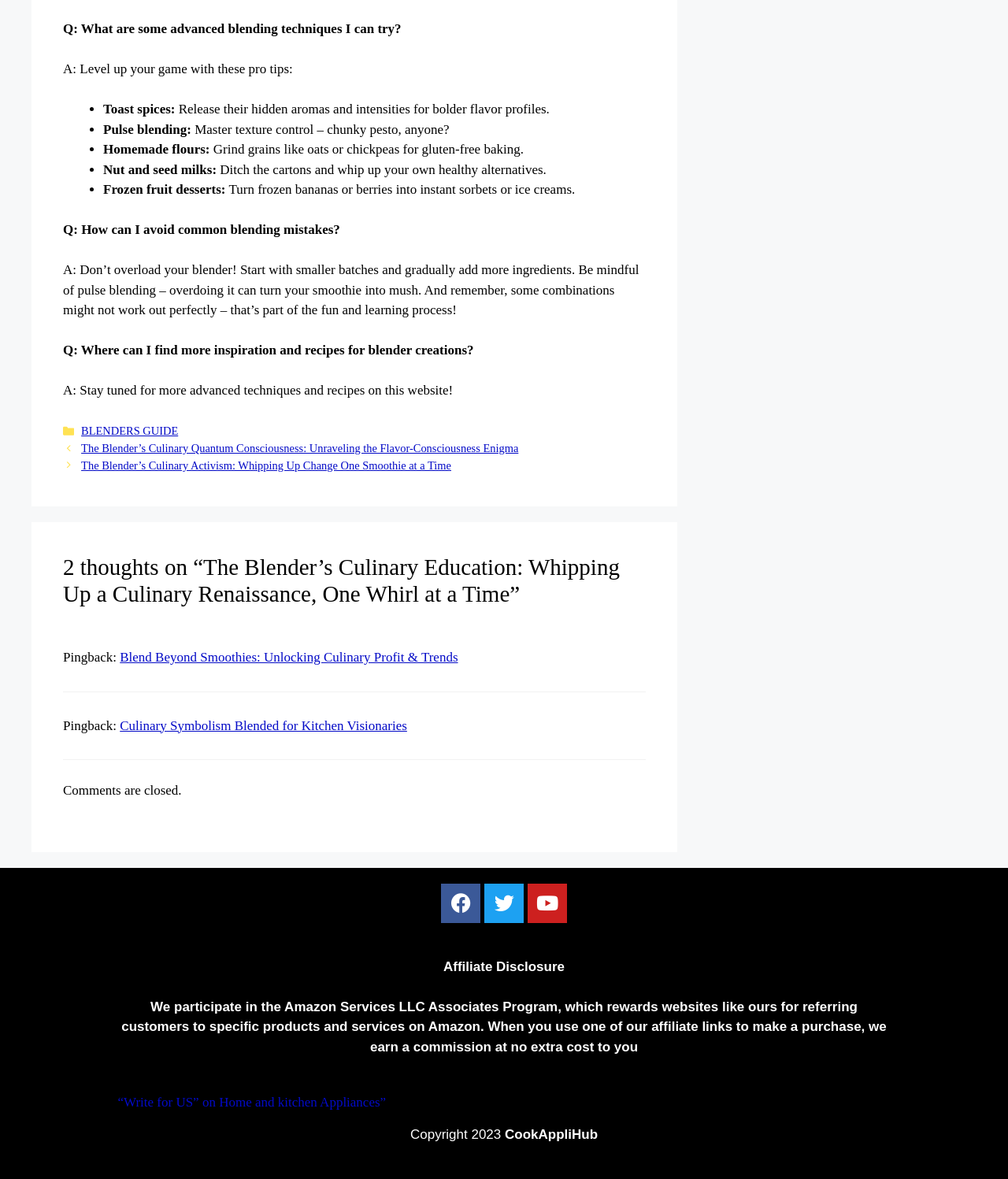Provide the bounding box coordinates of the HTML element described by the text: "Youtube". The coordinates should be in the format [left, top, right, bottom] with values between 0 and 1.

[0.523, 0.749, 0.562, 0.783]